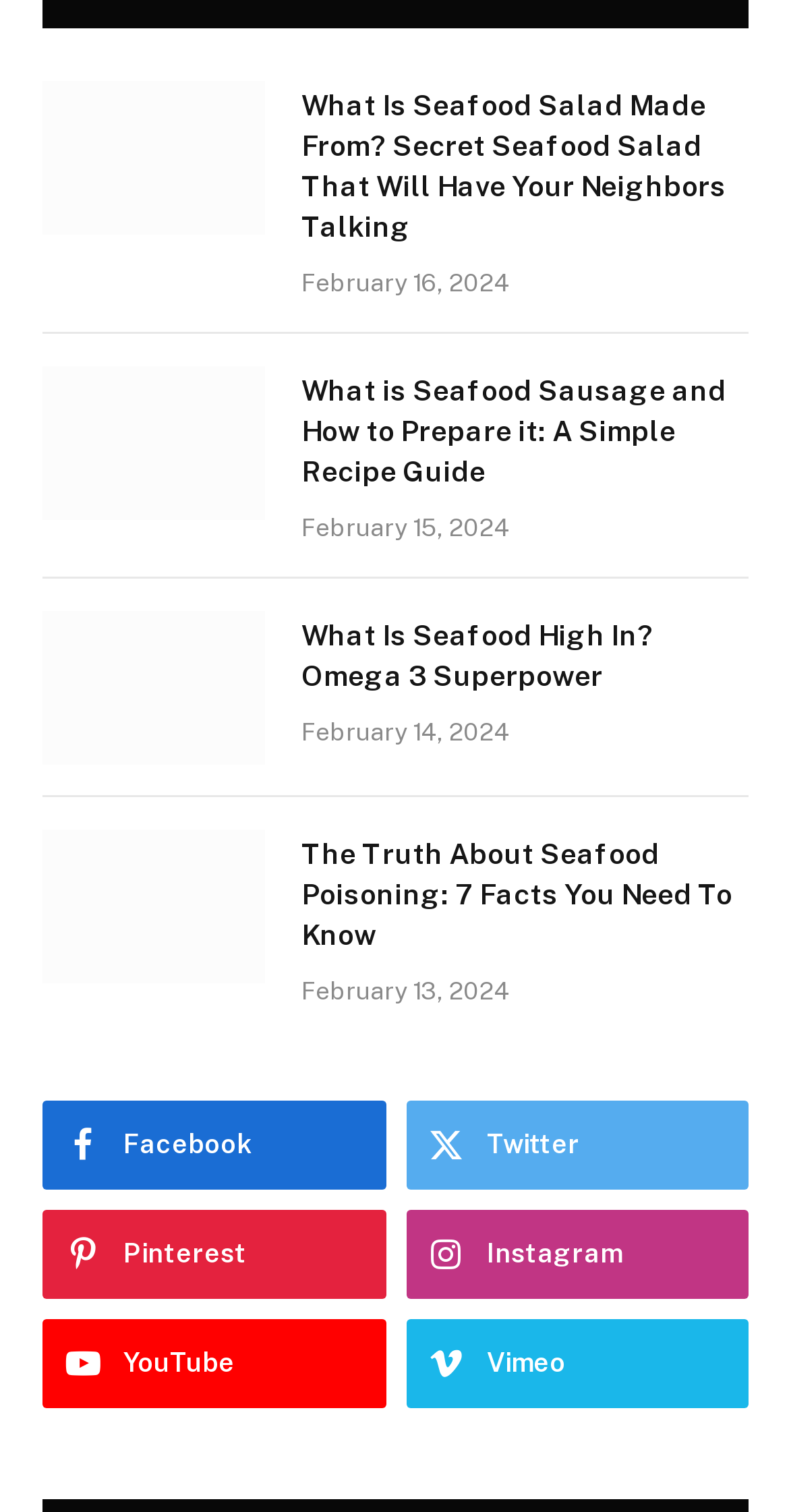Please identify the bounding box coordinates of the area that needs to be clicked to follow this instruction: "Learn about seafood high in Omega 3".

[0.382, 0.407, 0.949, 0.46]